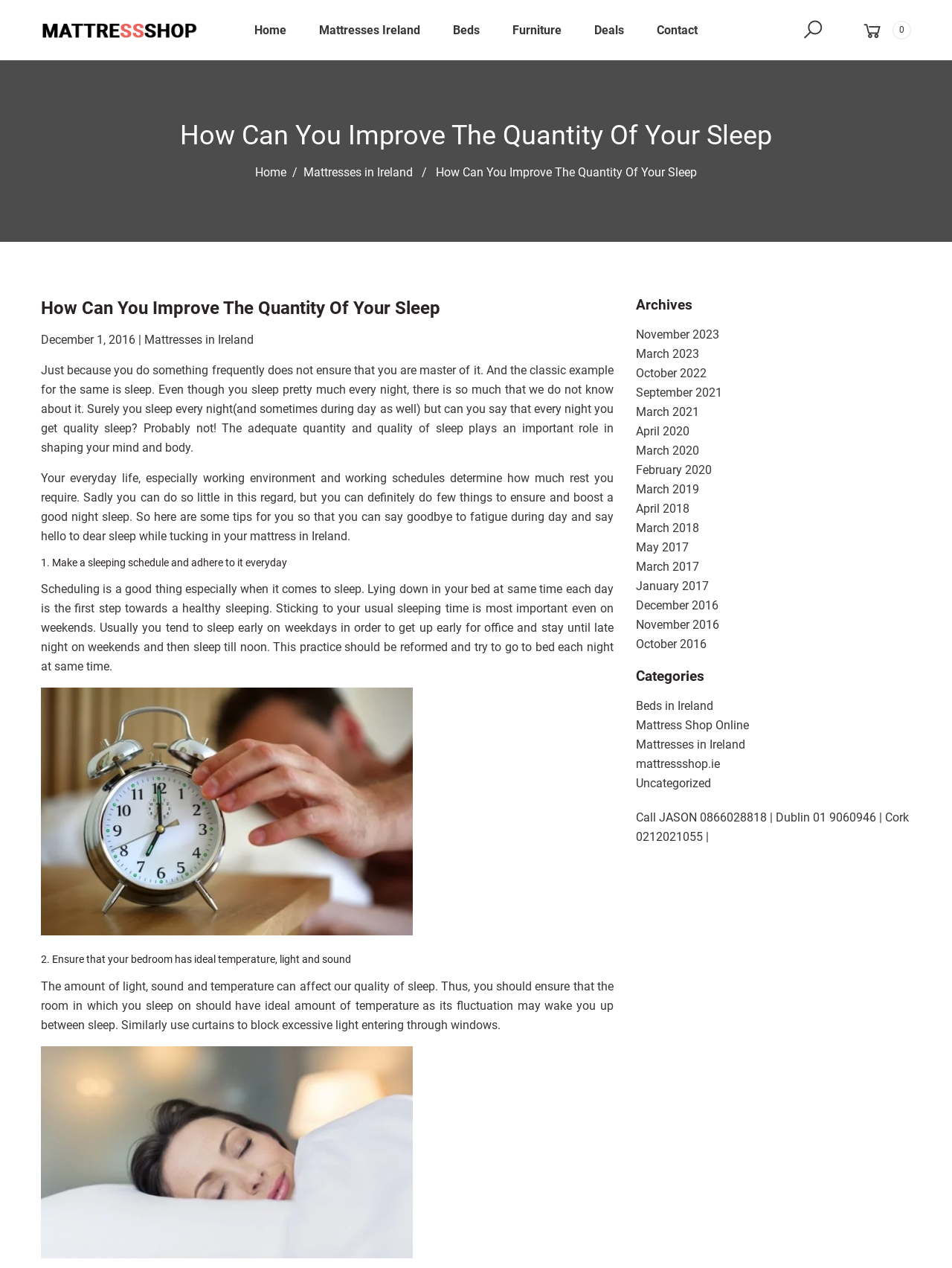Determine the bounding box coordinates for the clickable element to execute this instruction: "Check the 'Archives' section". Provide the coordinates as four float numbers between 0 and 1, i.e., [left, top, right, bottom].

[0.668, 0.235, 0.957, 0.248]